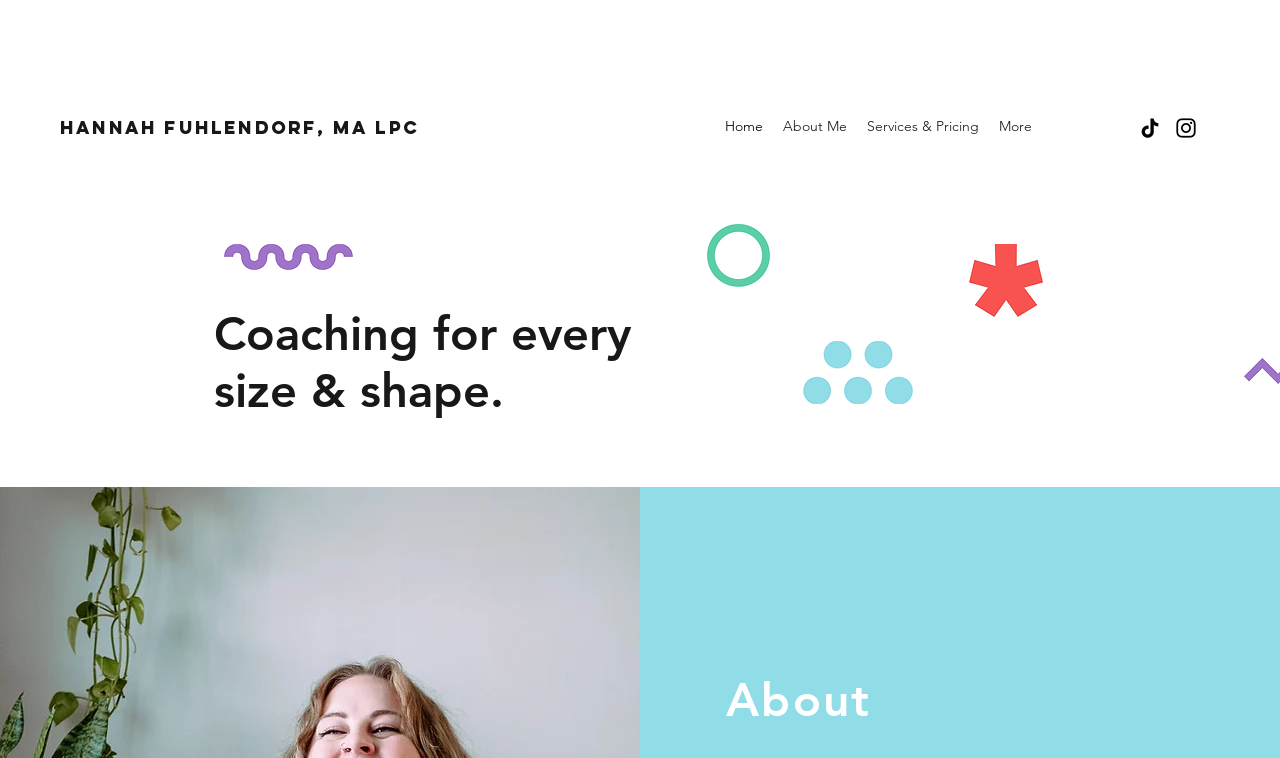Determine the bounding box coordinates for the area that needs to be clicked to fulfill this task: "Read About section". The coordinates must be given as four float numbers between 0 and 1, i.e., [left, top, right, bottom].

[0.567, 0.893, 0.934, 0.954]